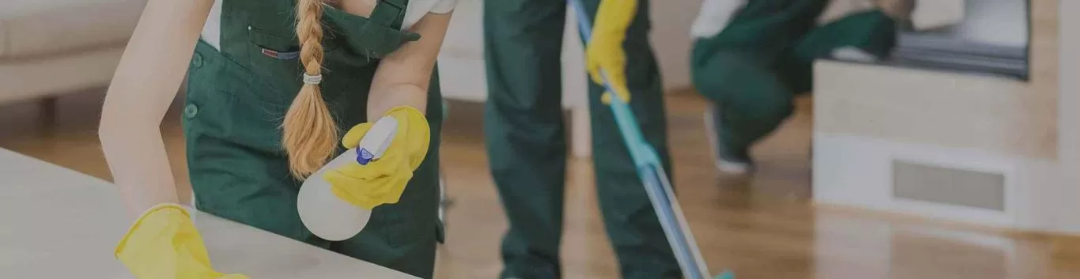What is the location mentioned in the caption where oven cleaning services are especially important?
Please craft a detailed and exhaustive response to the question.

The caption highlights the importance of oven cleaning services, especially in areas like Melbourne, which is a specific location mentioned in the description.